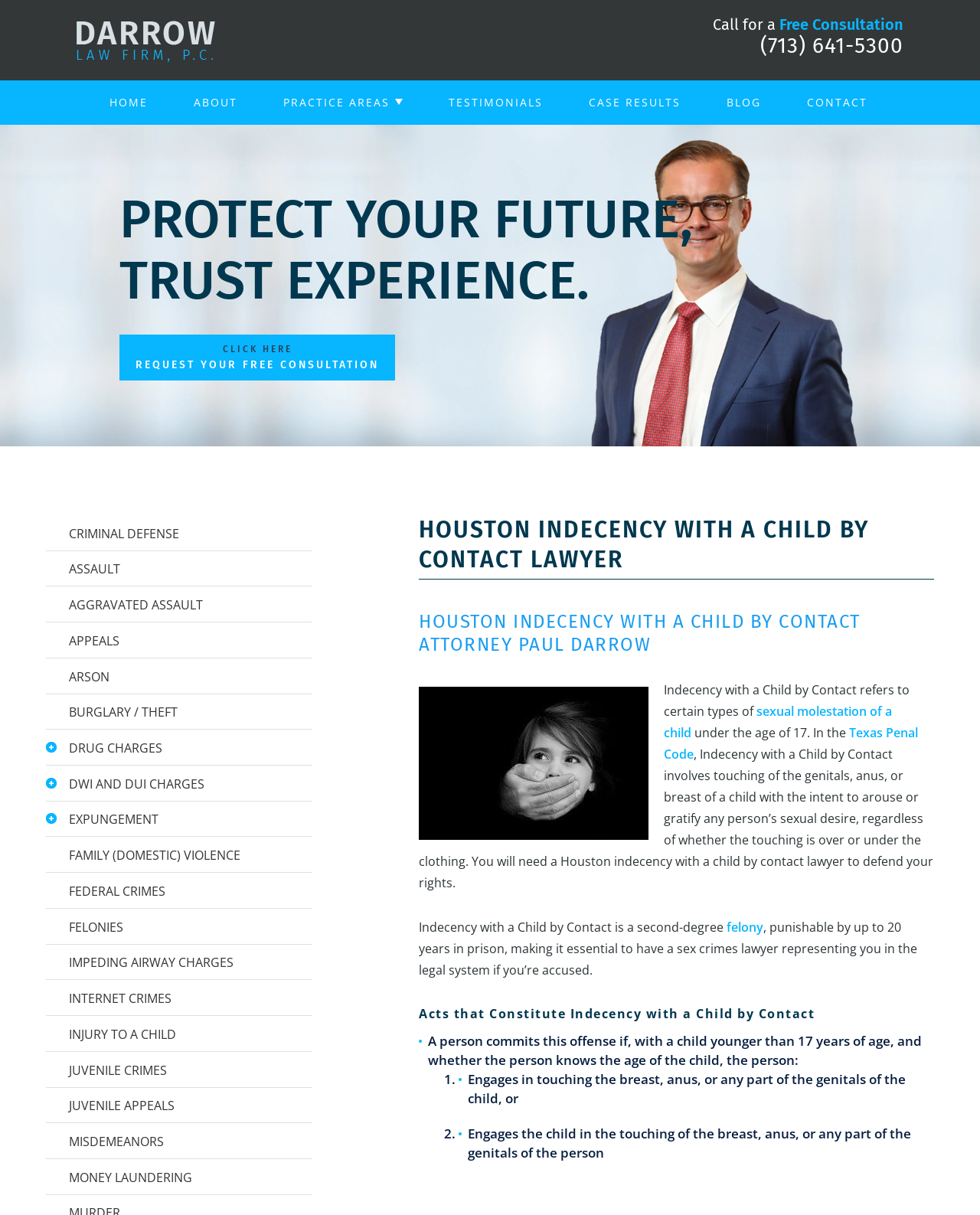Could you determine the bounding box coordinates of the clickable element to complete the instruction: "Click the 'sexual molestation of a child' link"? Provide the coordinates as four float numbers between 0 and 1, i.e., [left, top, right, bottom].

[0.678, 0.578, 0.91, 0.61]